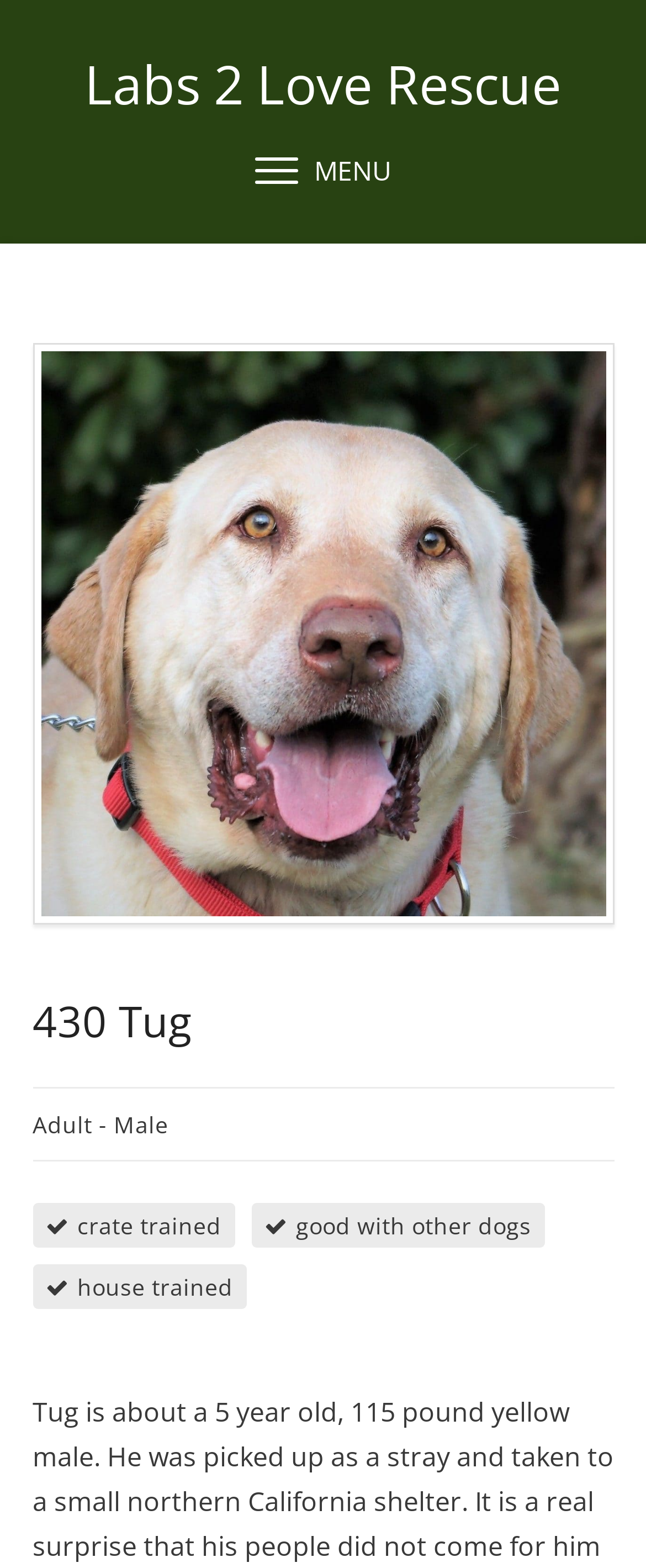Based on the visual content of the image, answer the question thoroughly: Is the dog house trained?

The webpage mentions that the dog is house trained in the static text element 'house trained' which is located near the bottom of the webpage.